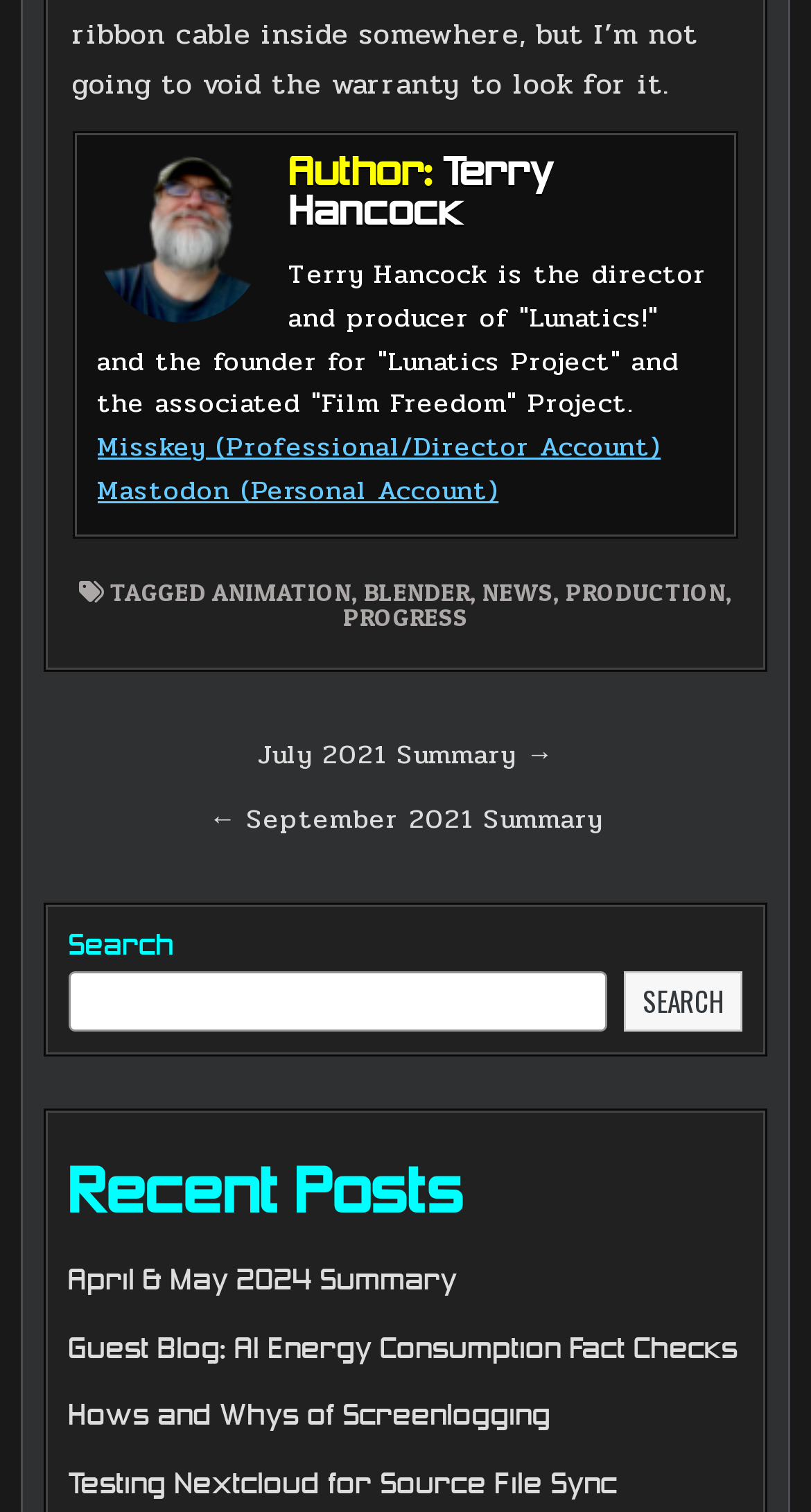What is the purpose of the search box?
By examining the image, provide a one-word or phrase answer.

To search the website